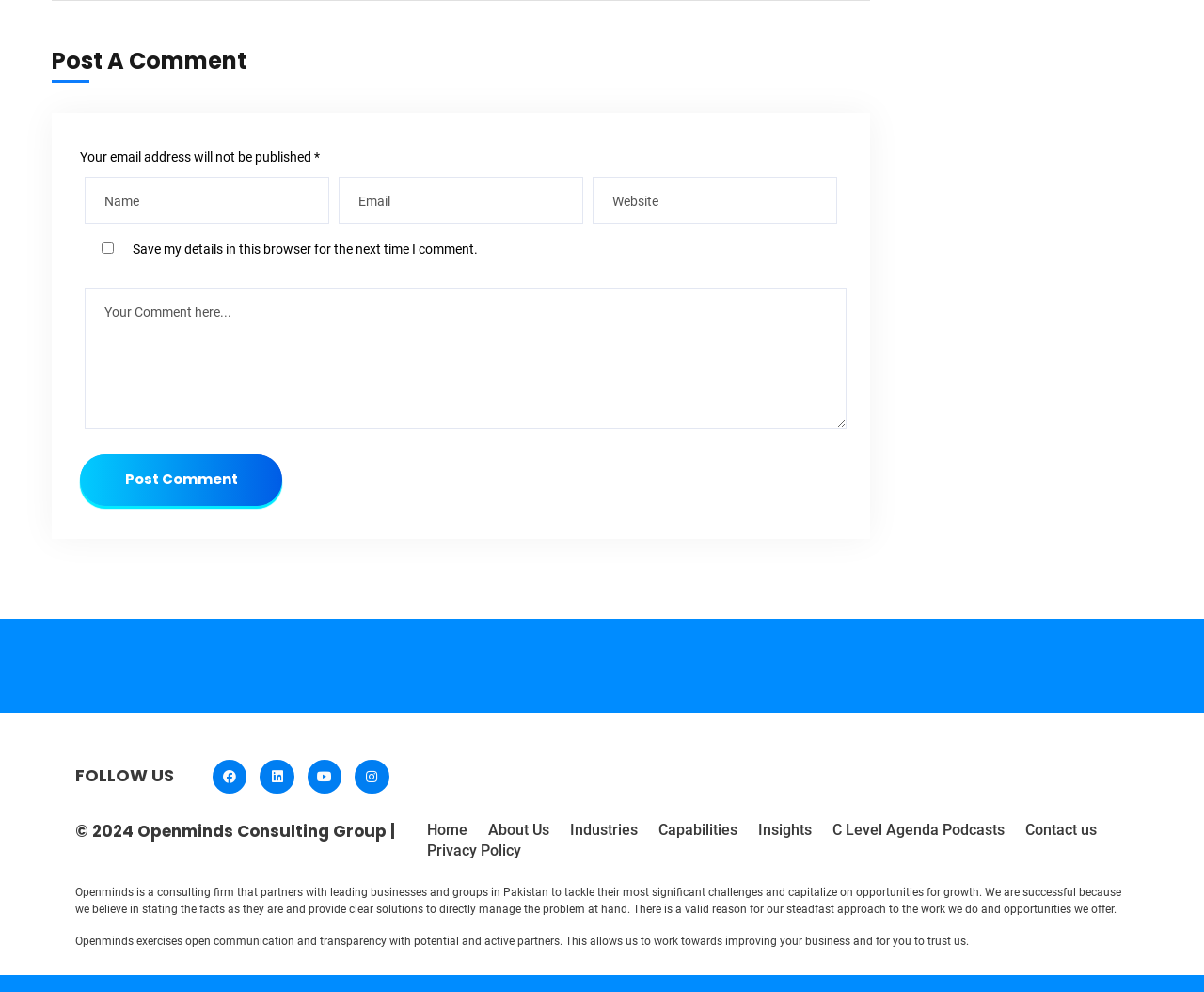Please specify the bounding box coordinates of the element that should be clicked to execute the given instruction: 'Follow us on Facebook'. Ensure the coordinates are four float numbers between 0 and 1, expressed as [left, top, right, bottom].

[0.177, 0.766, 0.205, 0.8]